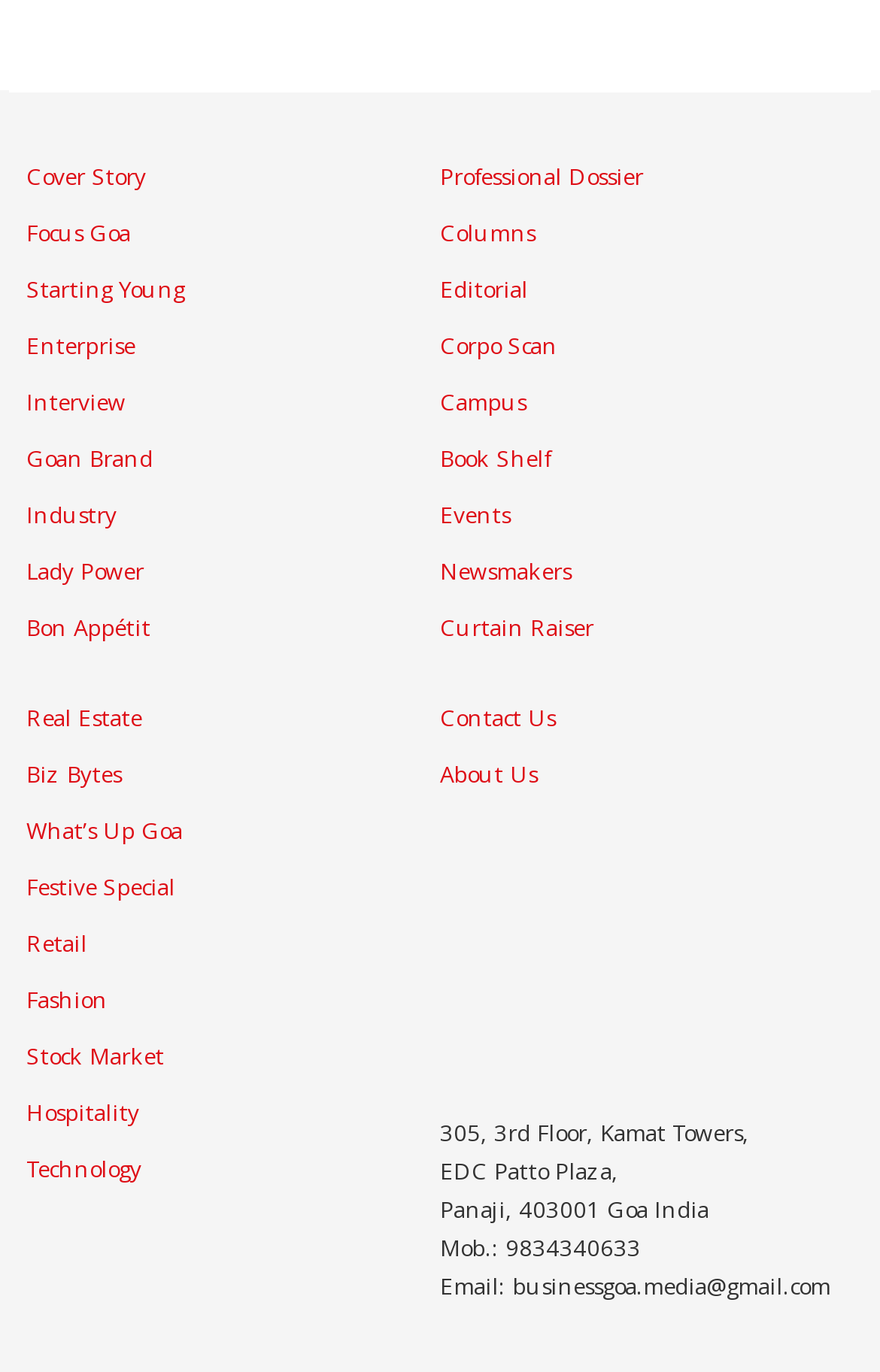Determine the bounding box for the UI element as described: "logged in". The coordinates should be represented as four float numbers between 0 and 1, formatted as [left, top, right, bottom].

None